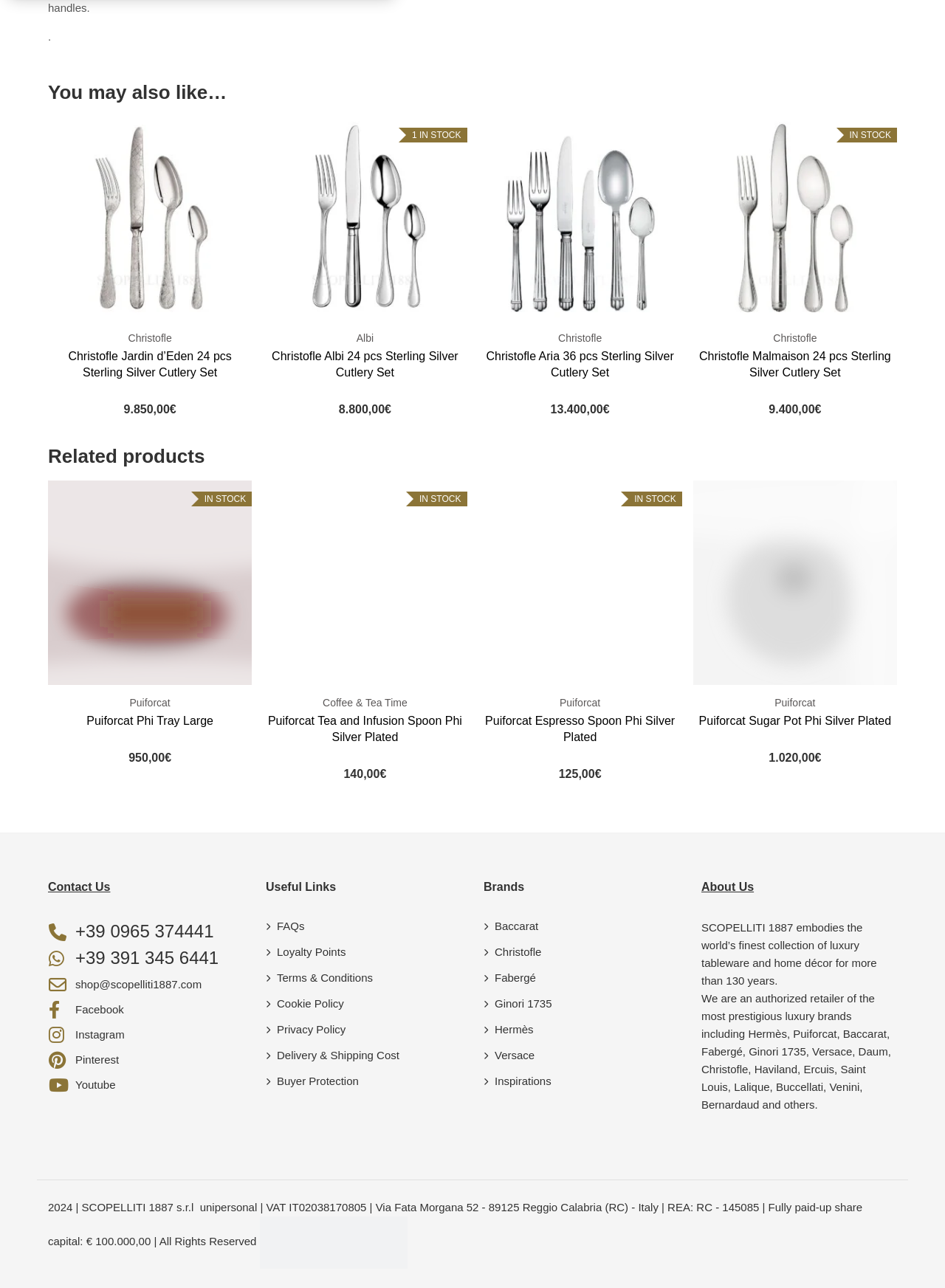Please locate the bounding box coordinates of the element that needs to be clicked to achieve the following instruction: "Contact Us". The coordinates should be four float numbers between 0 and 1, i.e., [left, top, right, bottom].

[0.051, 0.684, 0.117, 0.693]